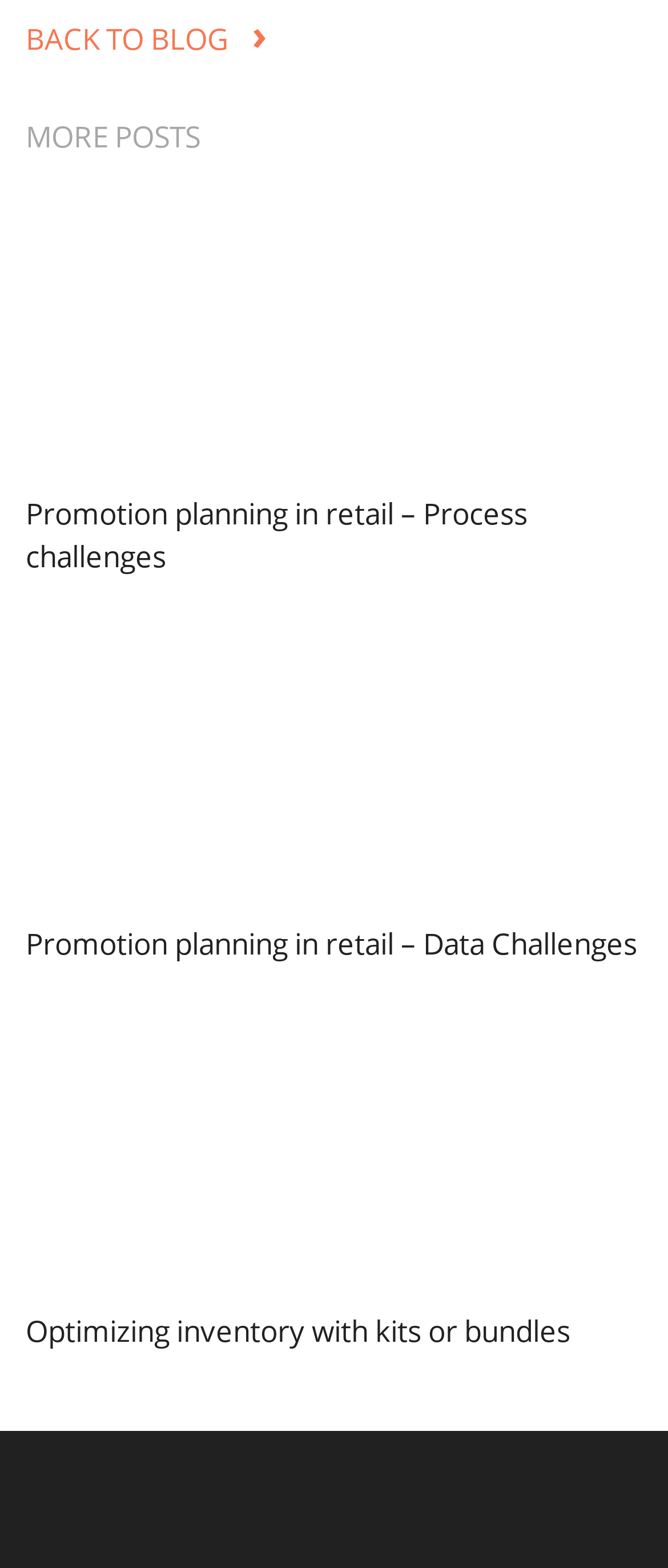What is the topic of the third link?
Using the image as a reference, give a one-word or short phrase answer.

Optimizing inventory